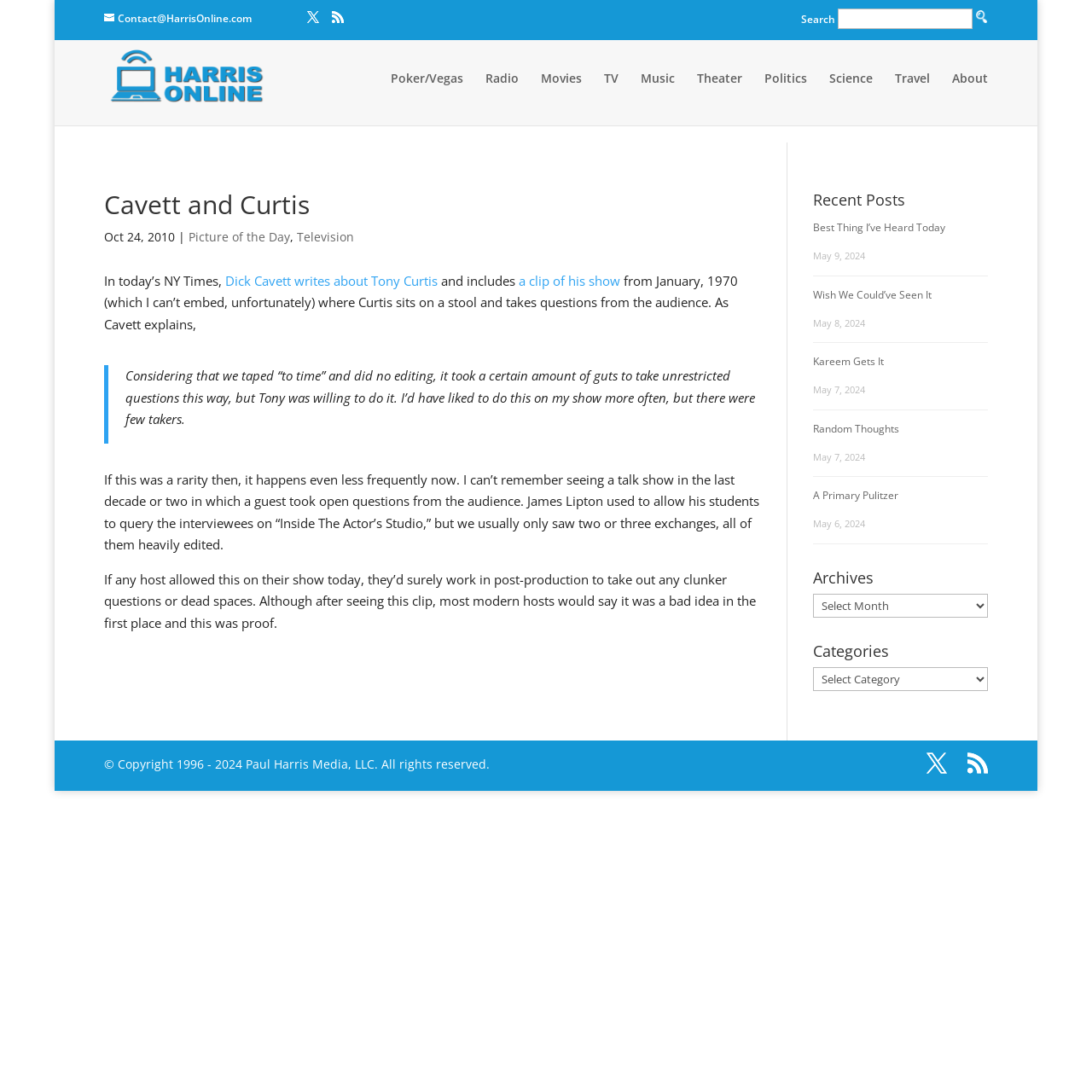How many categories are available?
Refer to the image and provide a one-word or short phrase answer.

Not specified